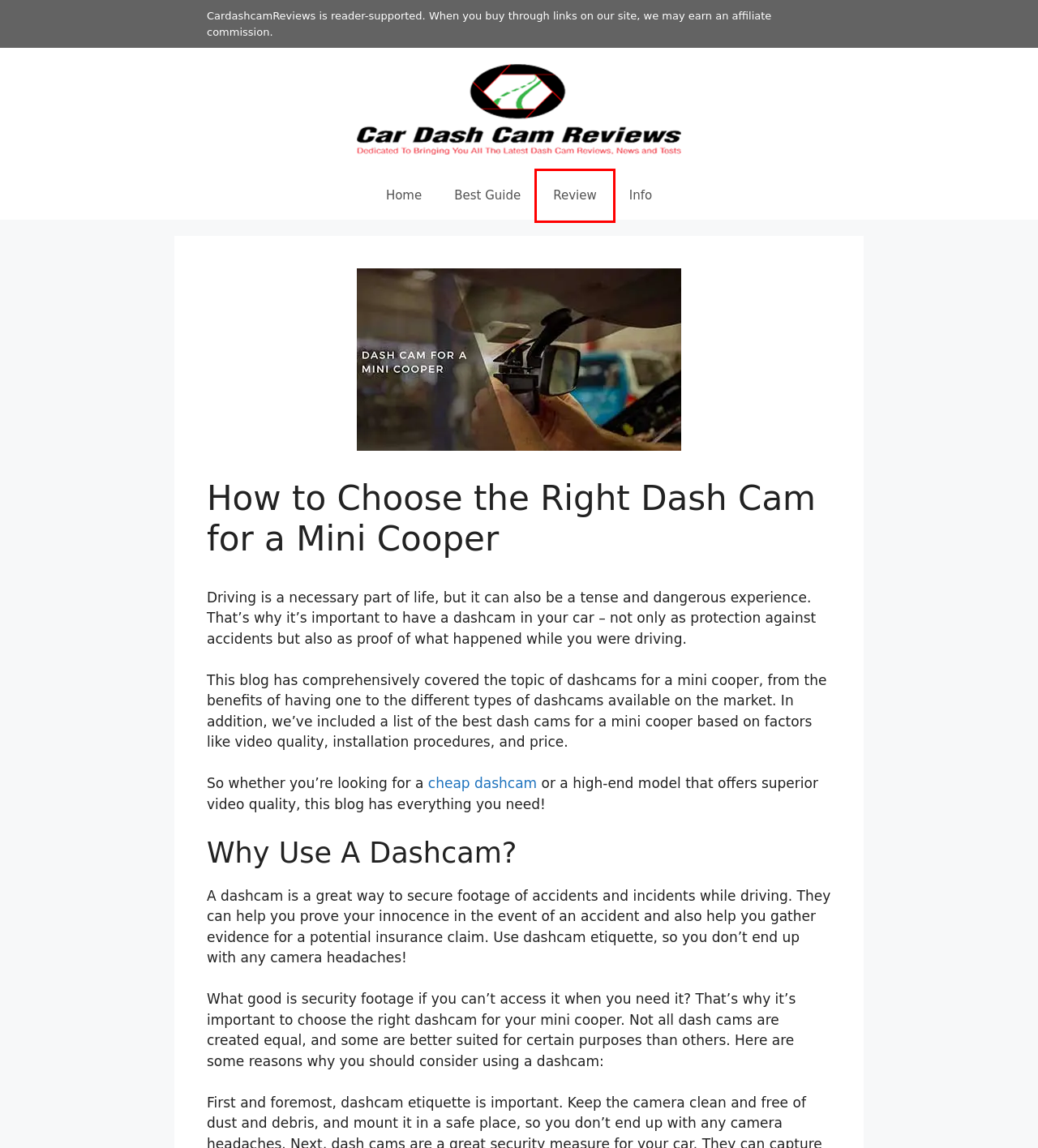Look at the screenshot of a webpage where a red bounding box surrounds a UI element. Your task is to select the best-matching webpage description for the new webpage after you click the element within the bounding box. The available options are:
A. Review Archives - Dash Cam
B. Best Dash Cam Under $50 in 2023 - with Quality - Dash Cam
C. Uncategorized Archives - Dash Cam
D. Contact Us - Dash Cam
E. Dash Cam - Car & Cam World
F. Privacy Policy - Dash Cam
G. Info Archives - Dash Cam
H. Best Guide Archives - Dash Cam

A